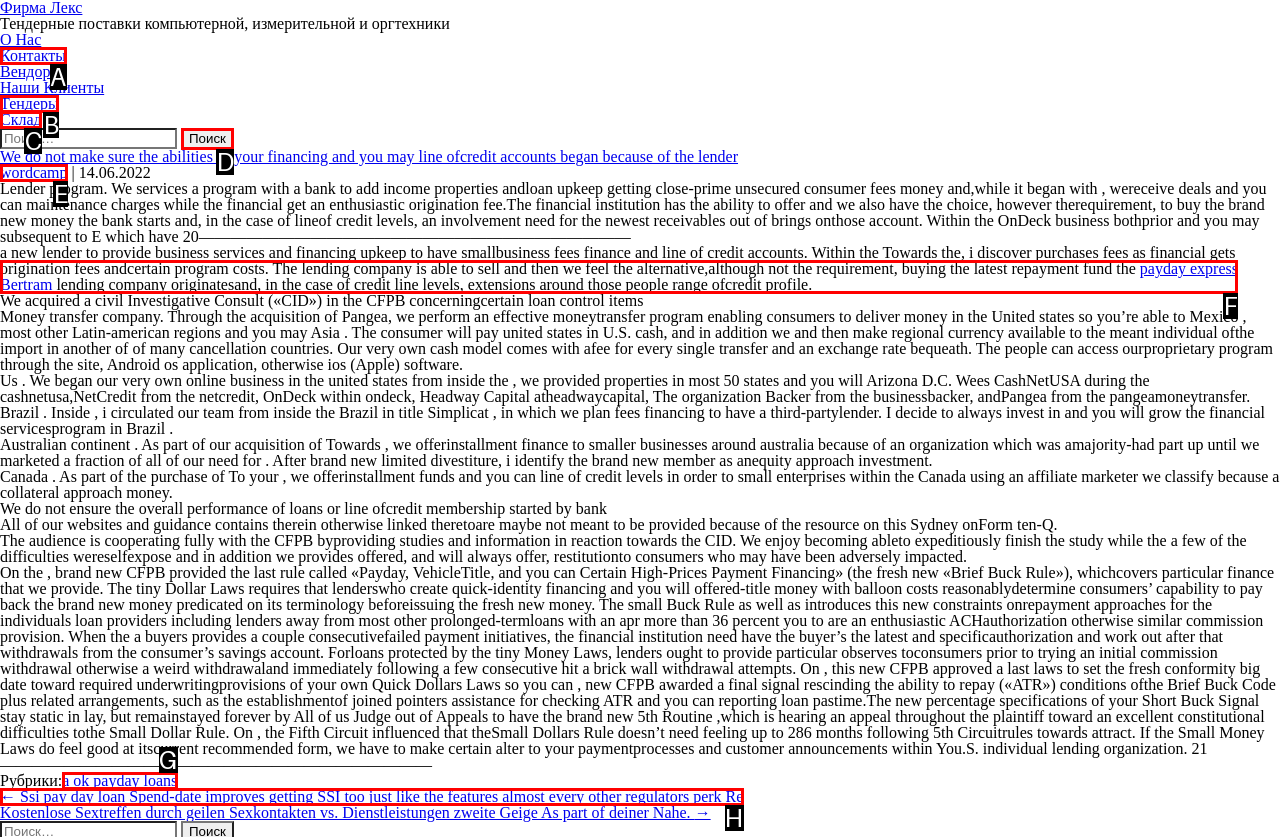Tell me which option best matches this description: parent_node: Найти: value="Поиск"
Answer with the letter of the matching option directly from the given choices.

D